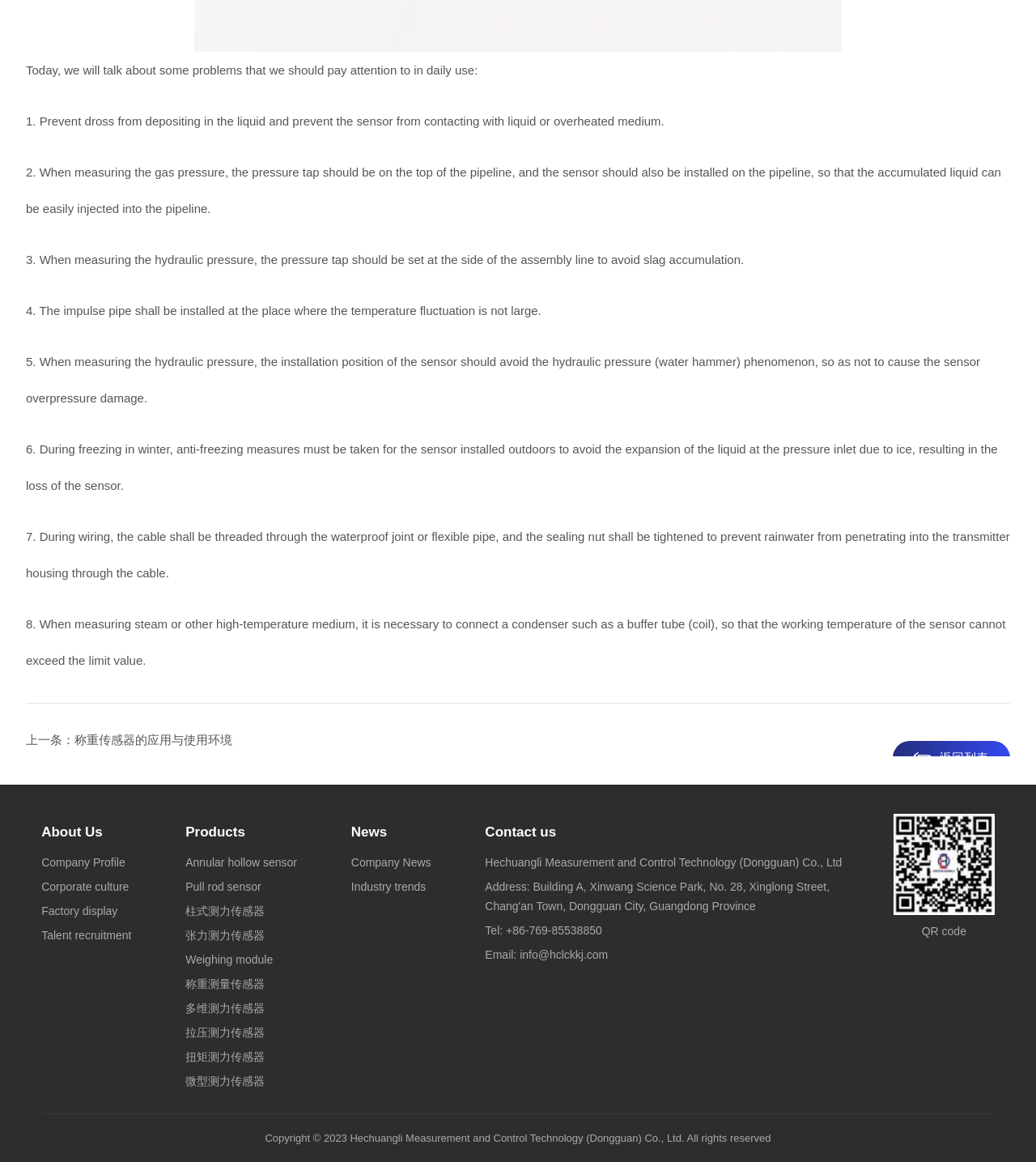Please provide a comprehensive answer to the question based on the screenshot: What is the purpose of the impulse pipe?

According to the webpage, the impulse pipe shall be installed at the place where the temperature fluctuation is not large, which implies that the purpose of the impulse pipe is to avoid temperature fluctuation.